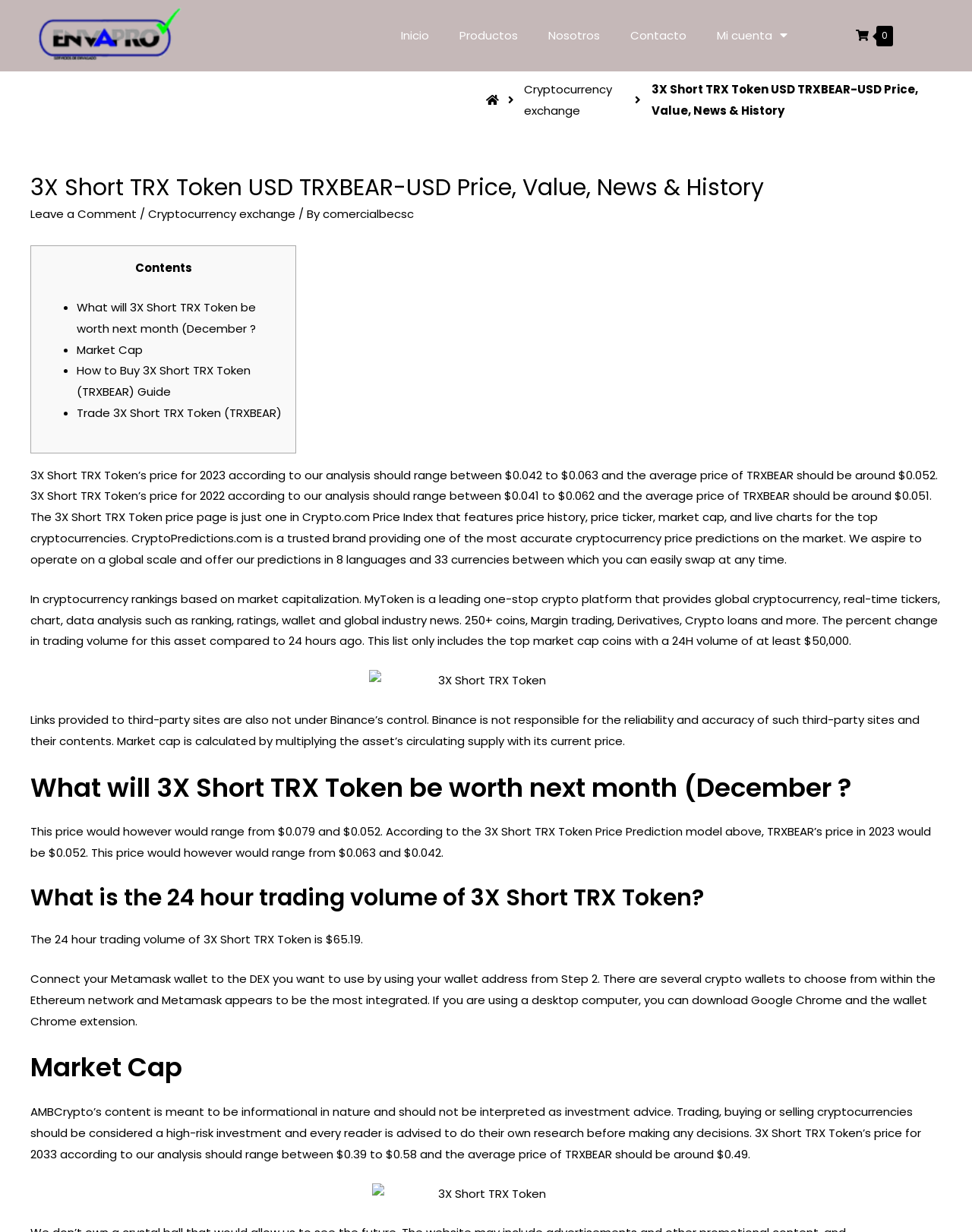Find the bounding box coordinates of the element to click in order to complete this instruction: "Read the tweet about Dr. Martin Luther King Jr.". The bounding box coordinates must be four float numbers between 0 and 1, denoted as [left, top, right, bottom].

None